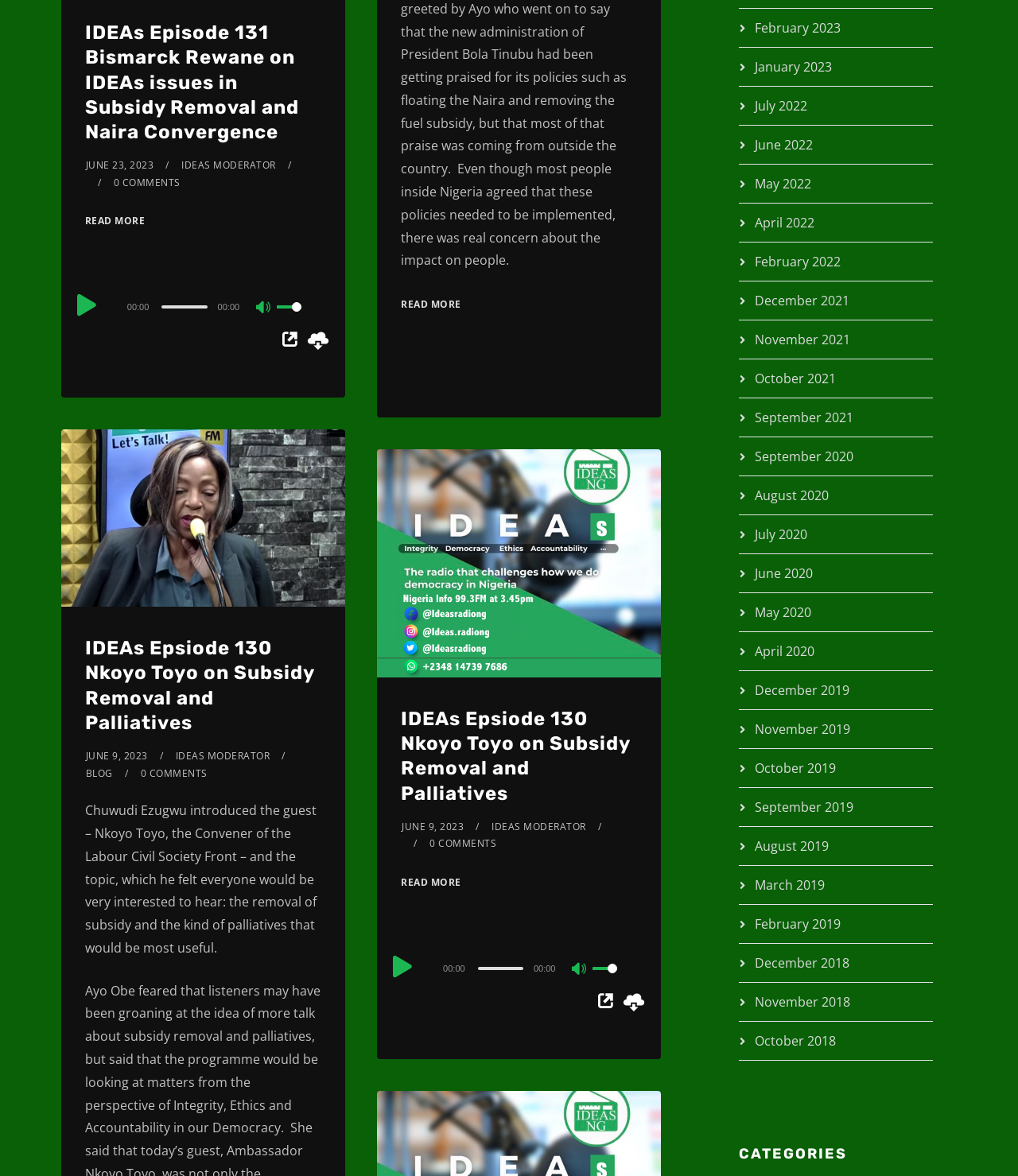What is the function of the slider below the audio player?
Give a comprehensive and detailed explanation for the question.

I found the answer by looking at the slider element 'Volume Slider' which is associated with the audio player and has a valuemin of 0 and valuemax of 100, indicating that it is used for volume control.